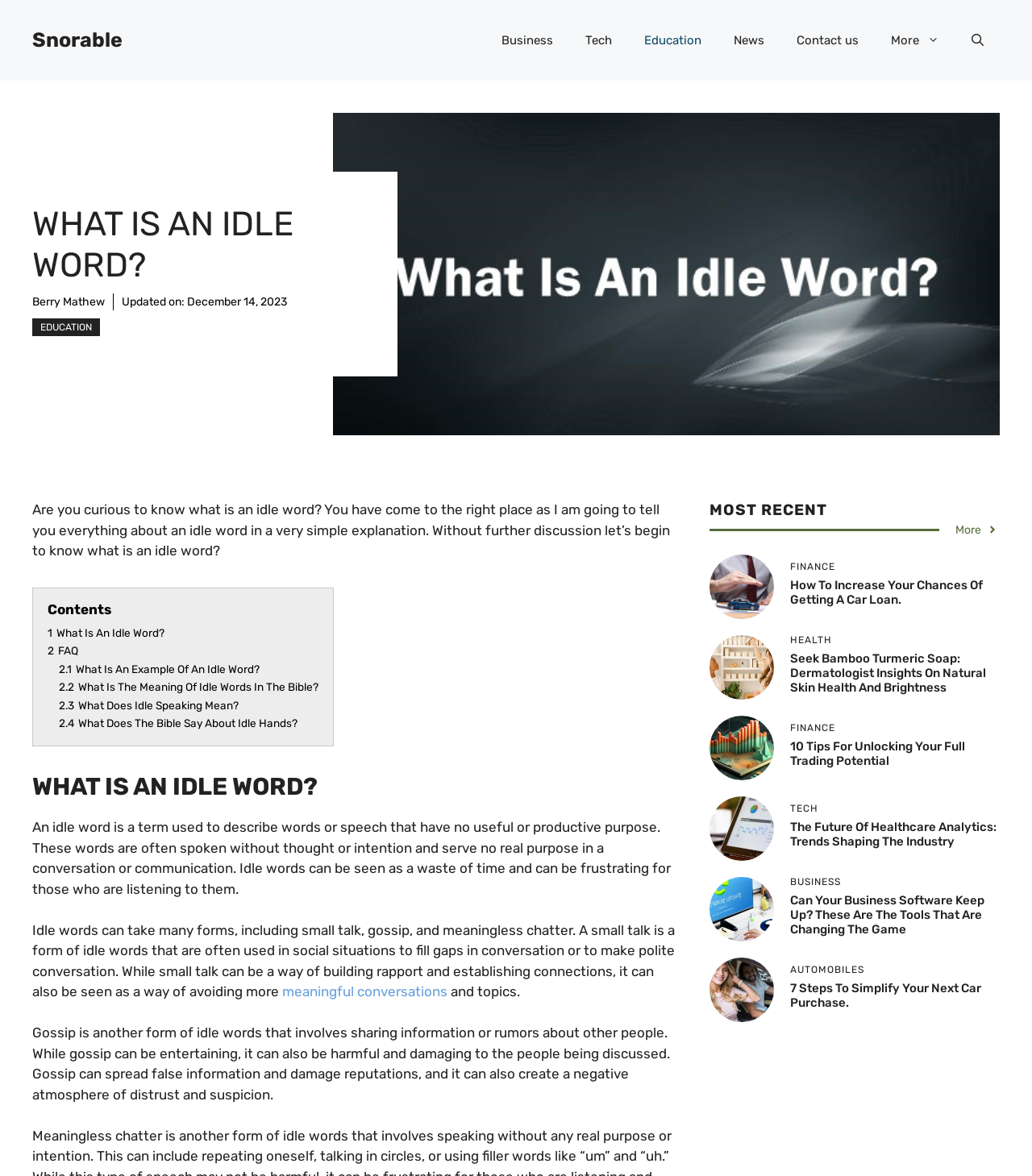Locate the bounding box coordinates of the area you need to click to fulfill this instruction: 'Read the article 'What Is An Idle Word?''. The coordinates must be in the form of four float numbers ranging from 0 to 1: [left, top, right, bottom].

[0.031, 0.173, 0.354, 0.243]